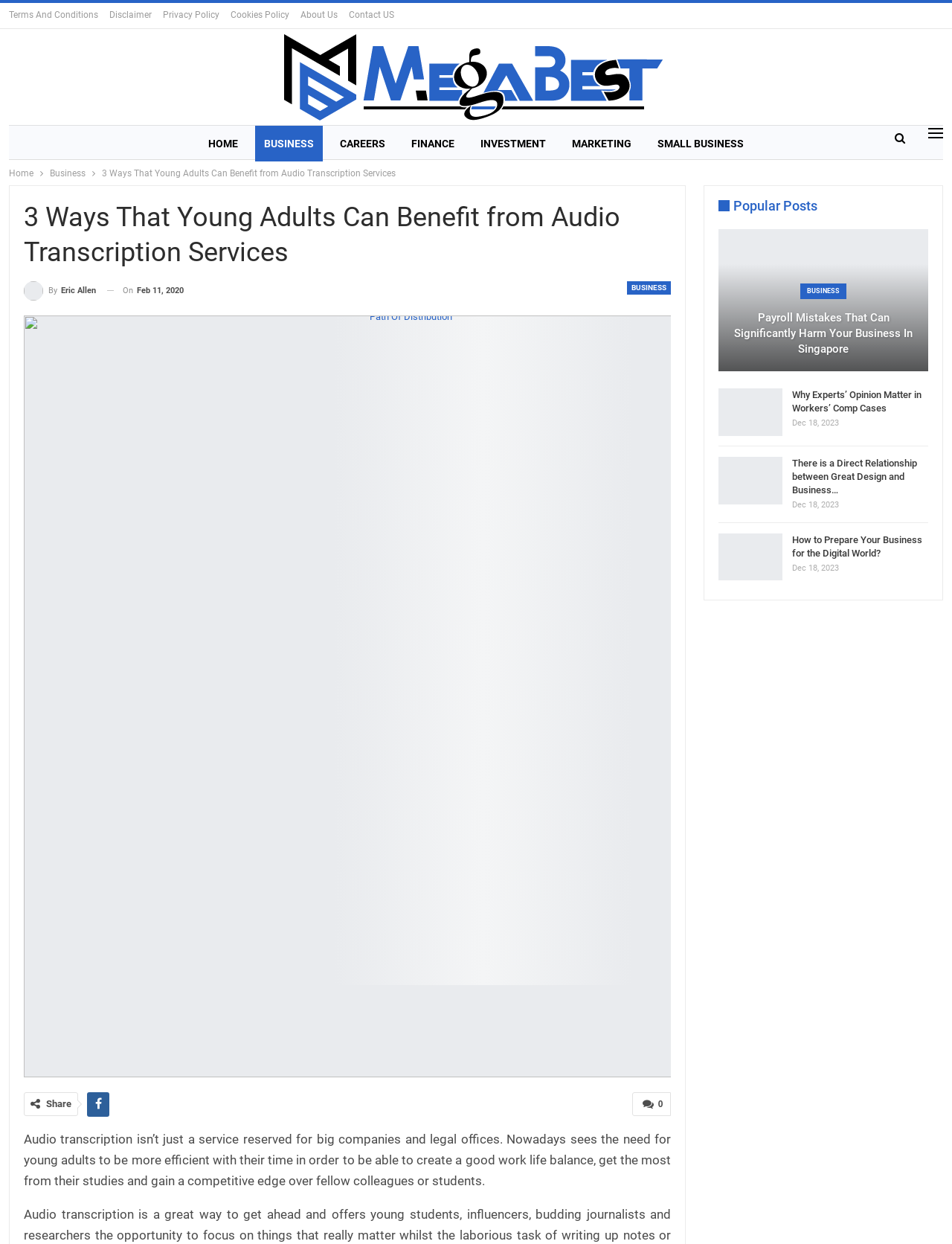What is the main topic of the webpage?
Analyze the screenshot and provide a detailed answer to the question.

The webpage is about the benefits of audio transcription services for young adults, as indicated by the heading '3 Ways That Young Adults Can Benefit from Audio Transcription Services' and the text that follows.